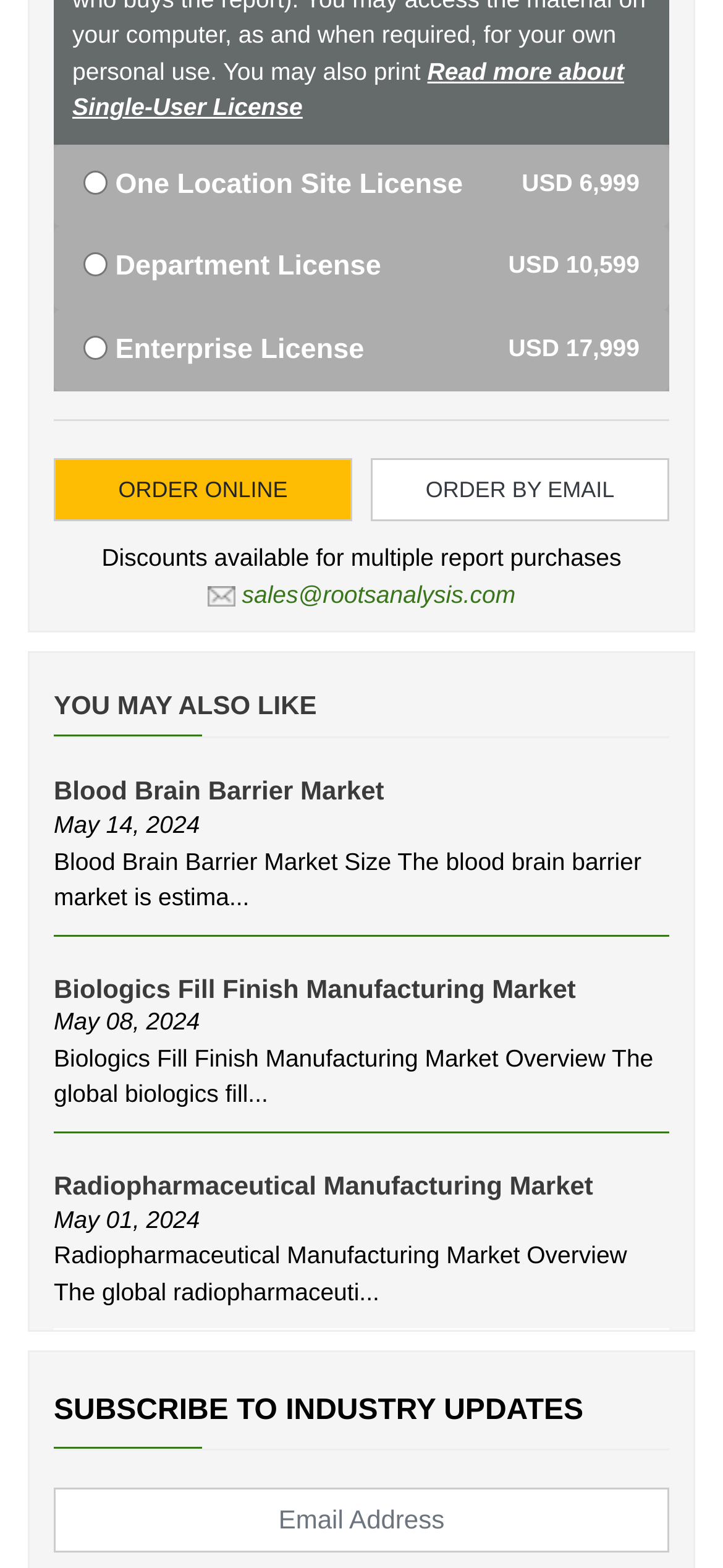What is the price of the One Location Site License?
Give a comprehensive and detailed explanation for the question.

The price of the One Location Site License can be found by looking at the button element with the text 'One Location Site License USD 6,999'. This button is located near the top of the webpage and has a bounding box with coordinates [0.074, 0.092, 0.926, 0.145].